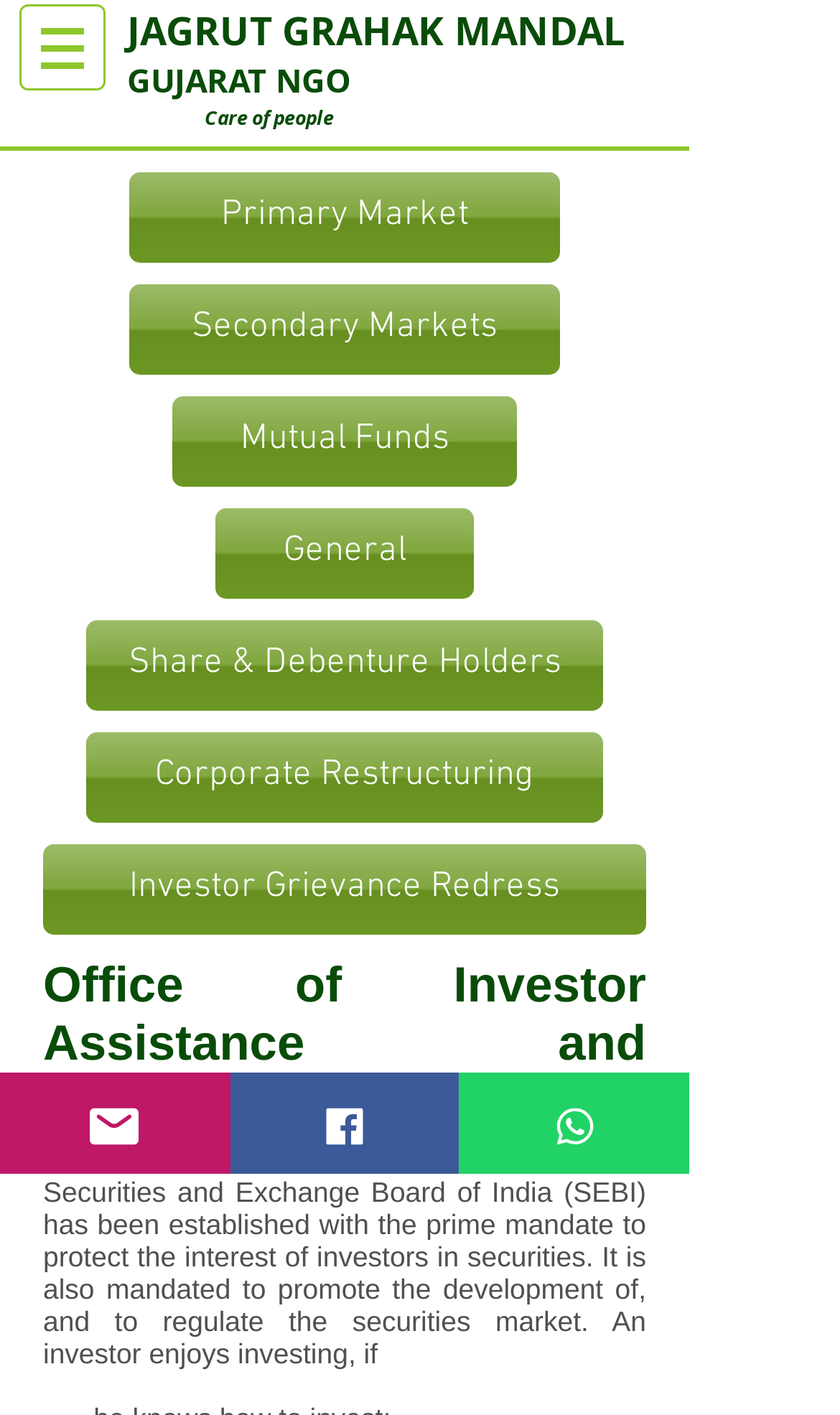What is the purpose of SEBI?
Answer with a single word or phrase by referring to the visual content.

Protect investors